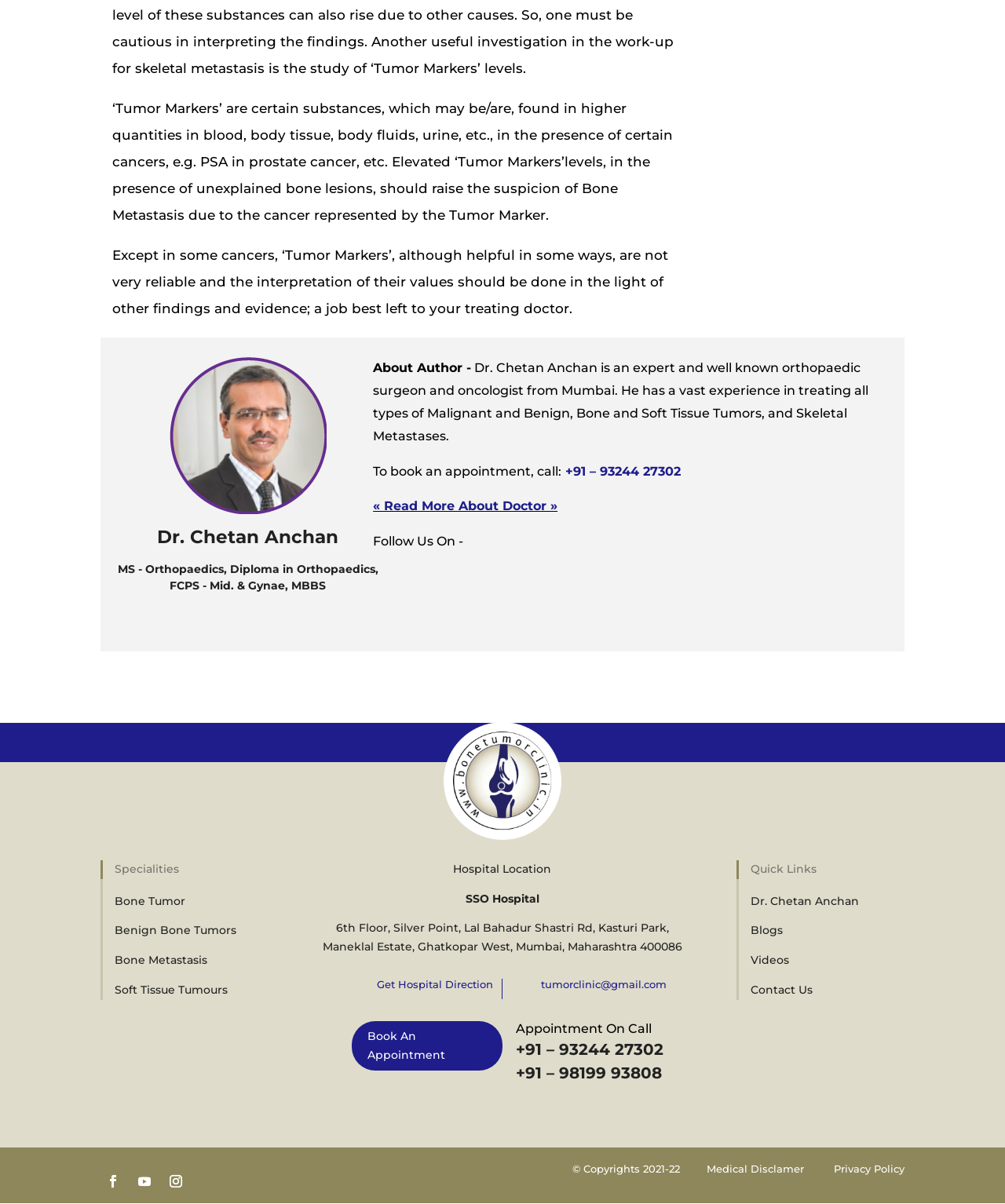Please provide a short answer using a single word or phrase for the question:
Who is the author of the article?

Dr. Chetan Anchan